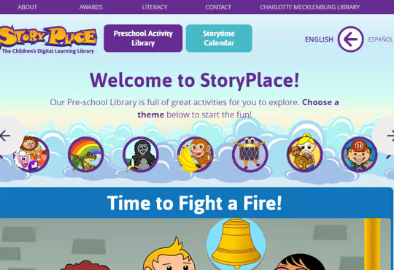Offer an in-depth description of the image shown.

The image showcases the vibrant and engaging interface of the StoryPlace digital library, designed for children. At the top, a welcoming message proclaims "Welcome to StoryPlace!" which invites young users to explore a variety of activities. Below this, the central theme features bright, playful illustrations, including a fire bell that signifies the theme "Time to Fight a Fire!" This colorful setup is surrounded by various themed icons representing different activities, encouraging creativity and learning through exploration. Notably, the section offers navigation links to other parts of the library, such as "Preschool Activity Library" and "Storytime Calendar," contributing to a user-friendly experience. The lively colors and designs of the interface aim to captivate children's attention while promoting educational fun.